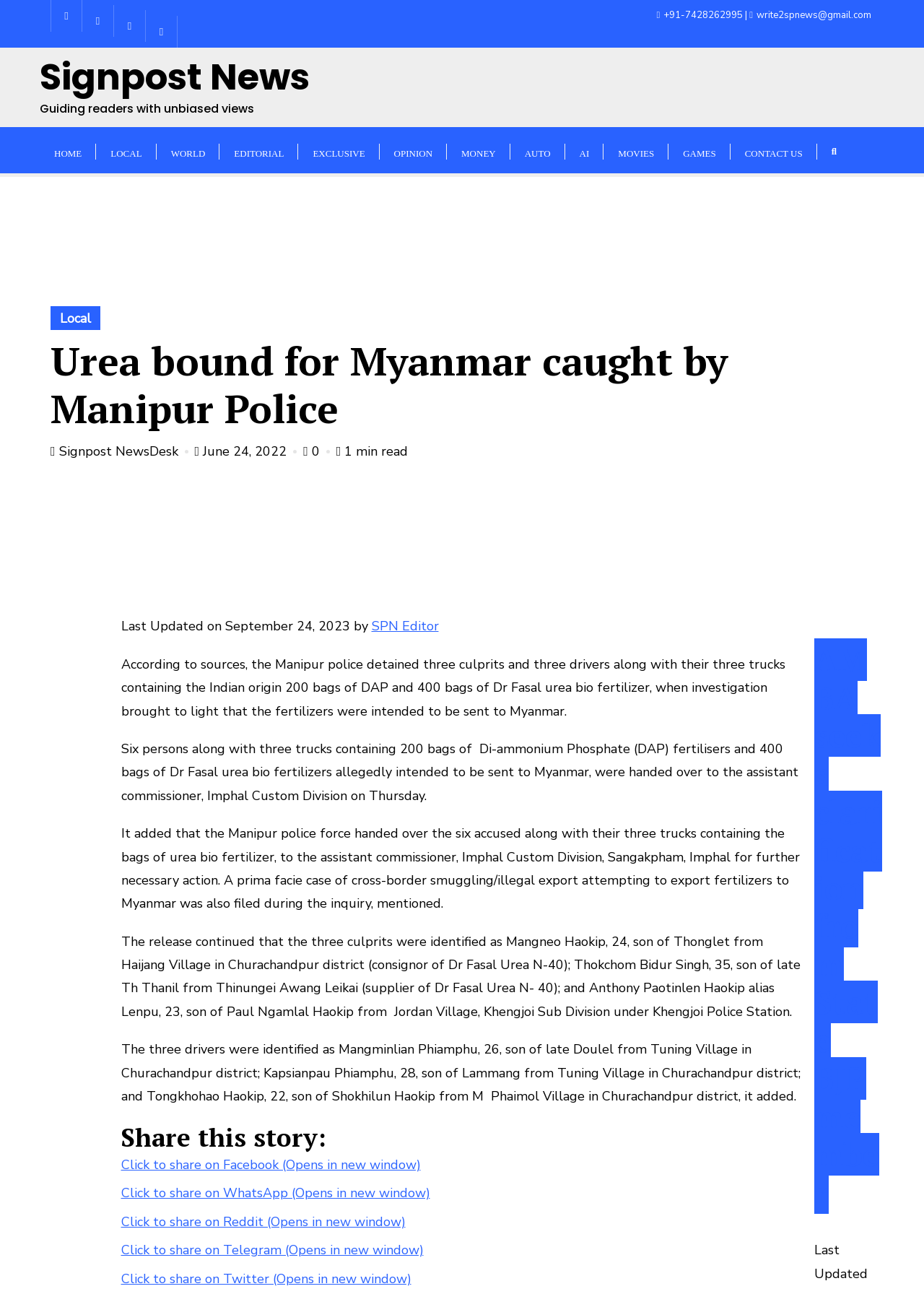Please specify the coordinates of the bounding box for the element that should be clicked to carry out this instruction: "Click on the 'Archive' combobox". The coordinates must be four float numbers between 0 and 1, formatted as [left, top, right, bottom].

None